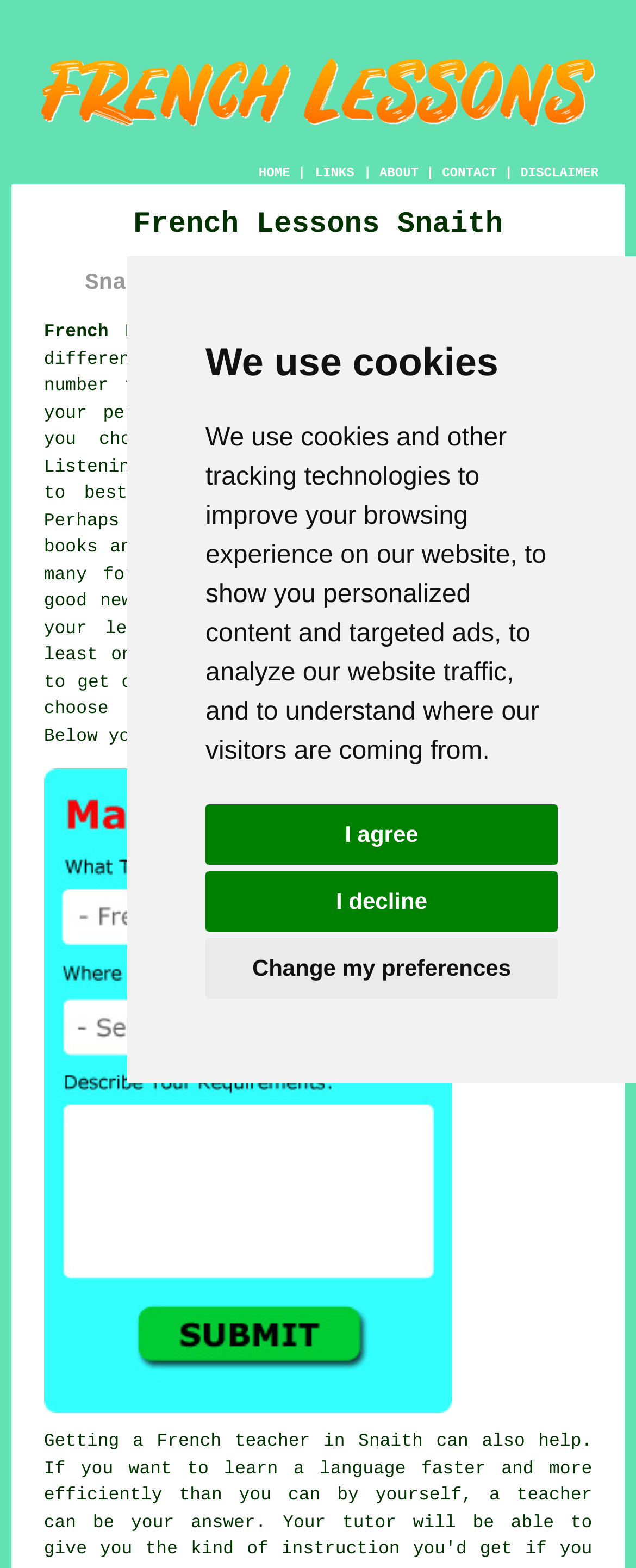Please determine the bounding box coordinates for the element that should be clicked to follow these instructions: "go to home page".

[0.407, 0.106, 0.456, 0.115]